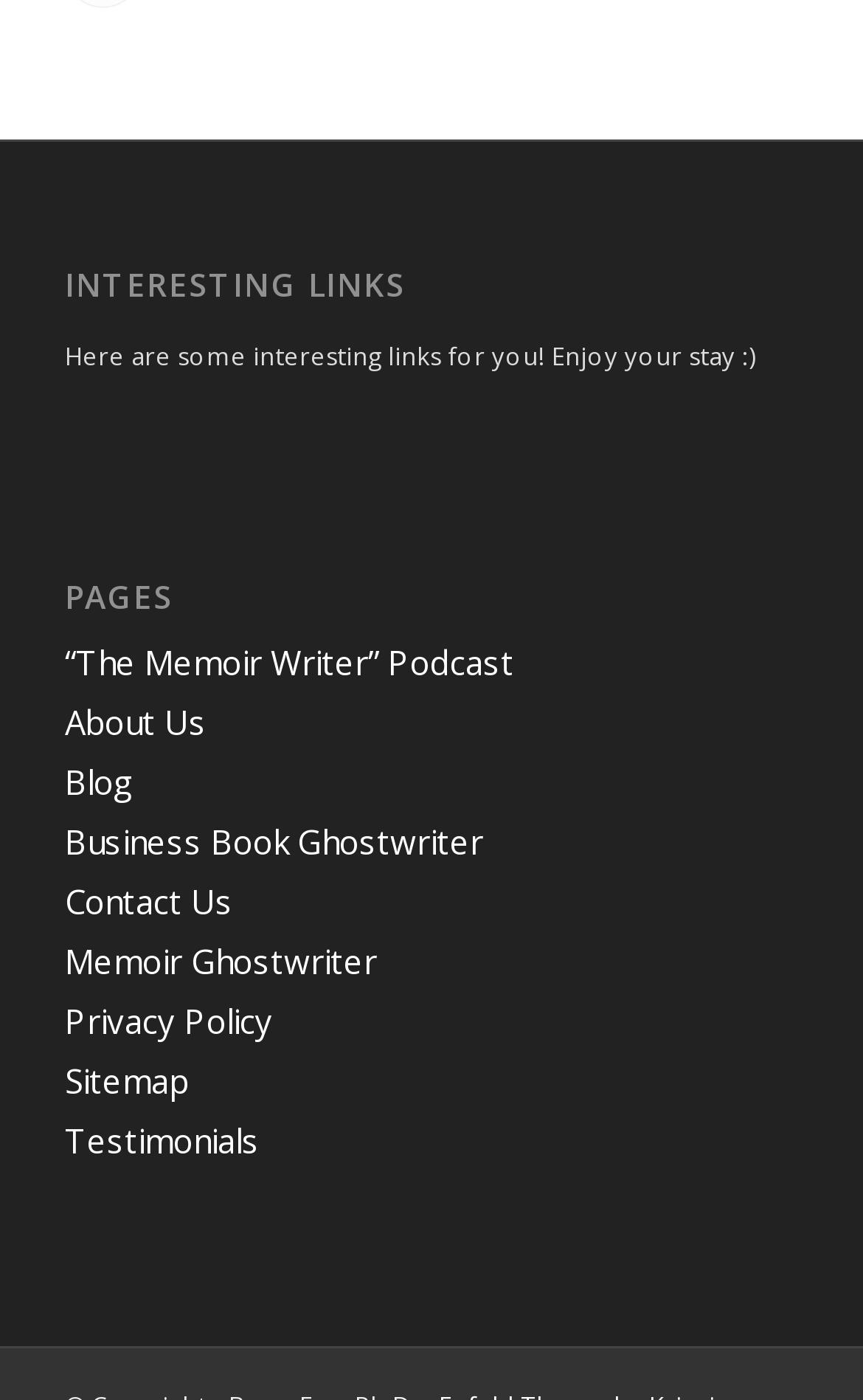Identify the bounding box coordinates of the clickable region necessary to fulfill the following instruction: "go to the memoir writer podcast". The bounding box coordinates should be four float numbers between 0 and 1, i.e., [left, top, right, bottom].

[0.075, 0.456, 0.596, 0.488]